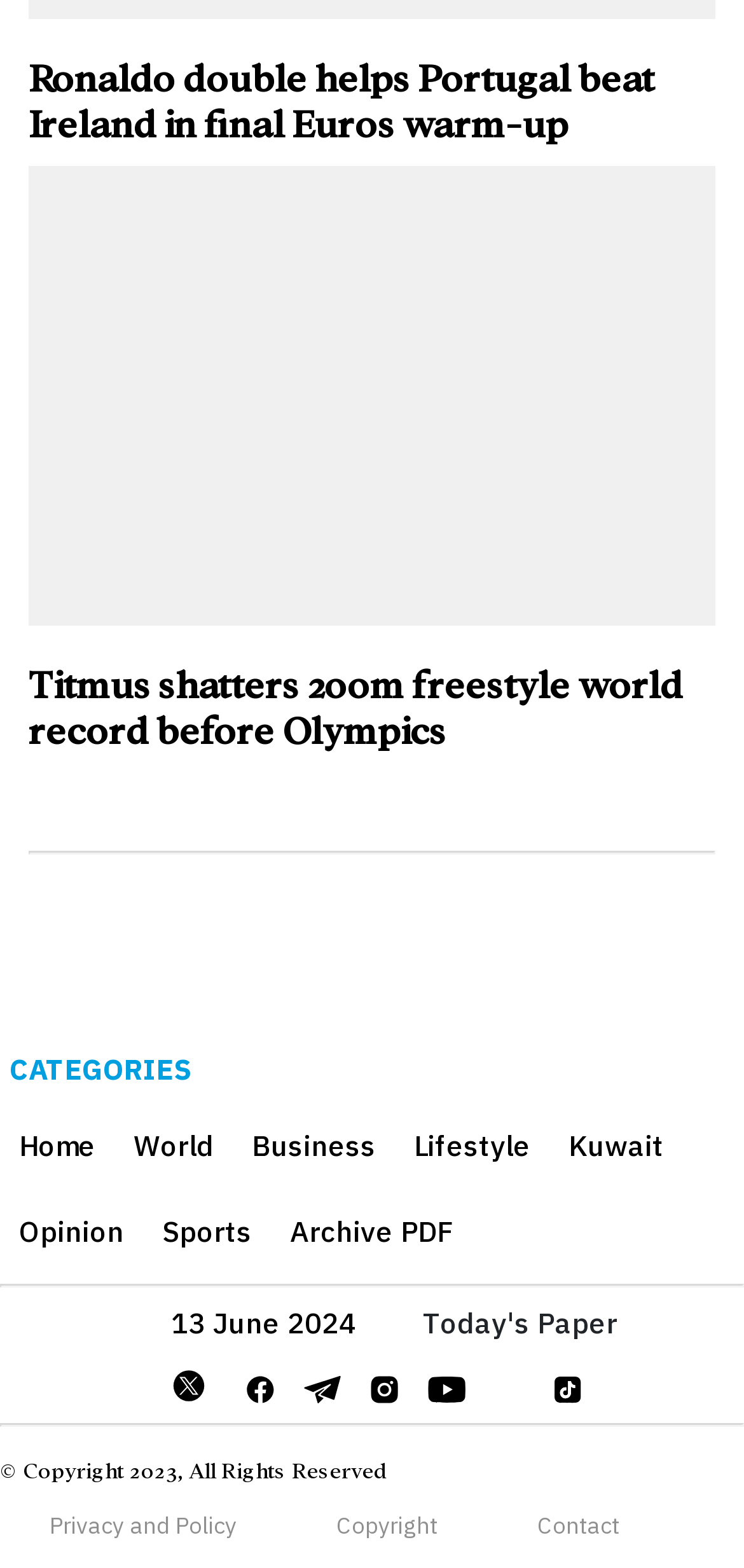Please locate the bounding box coordinates of the element's region that needs to be clicked to follow the instruction: "View Titmus's world record". The bounding box coordinates should be provided as four float numbers between 0 and 1, i.e., [left, top, right, bottom].

[0.038, 0.424, 0.962, 0.481]